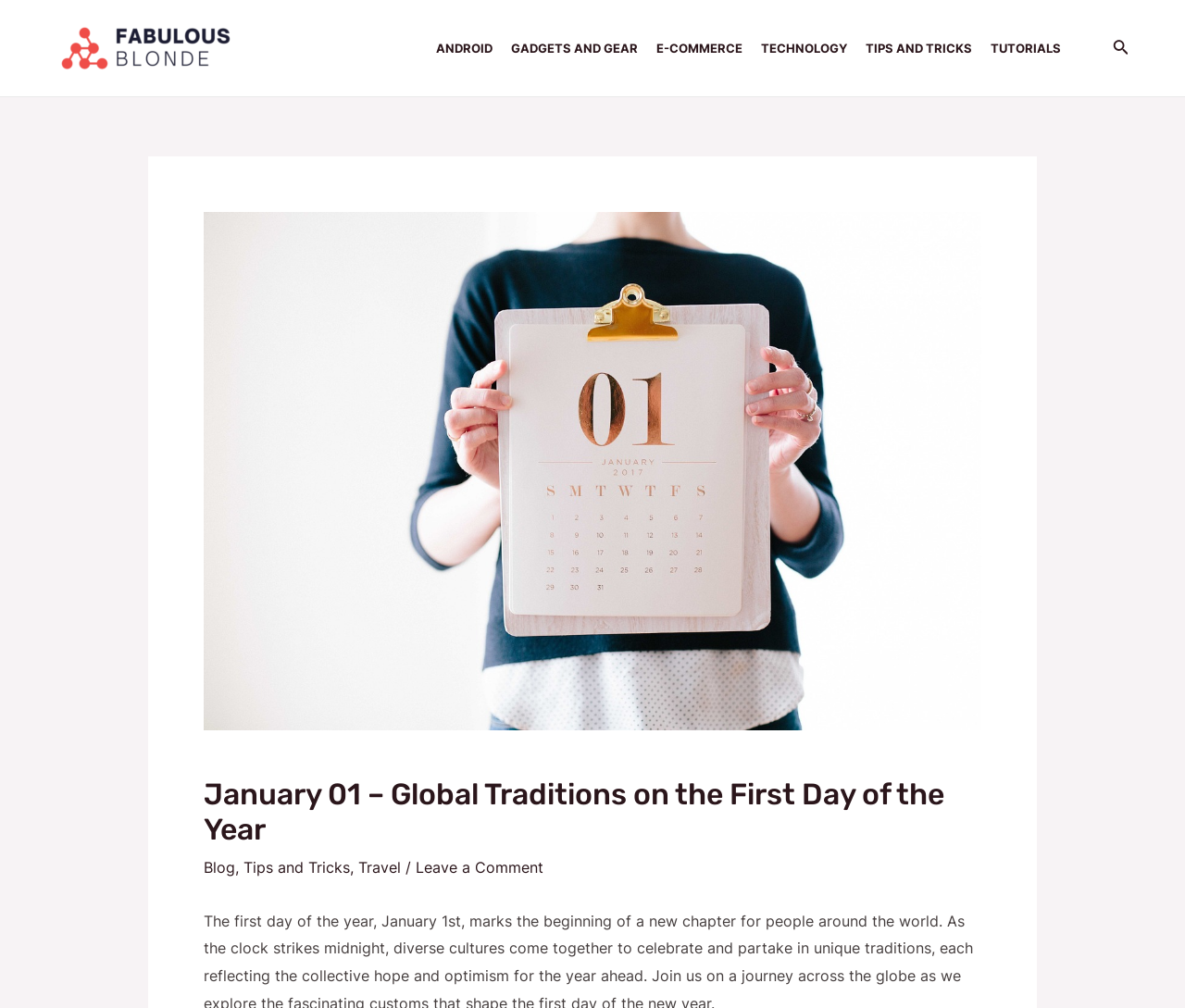What is the name of the website?
Look at the image and answer the question with a single word or phrase.

Fabulous Blonde